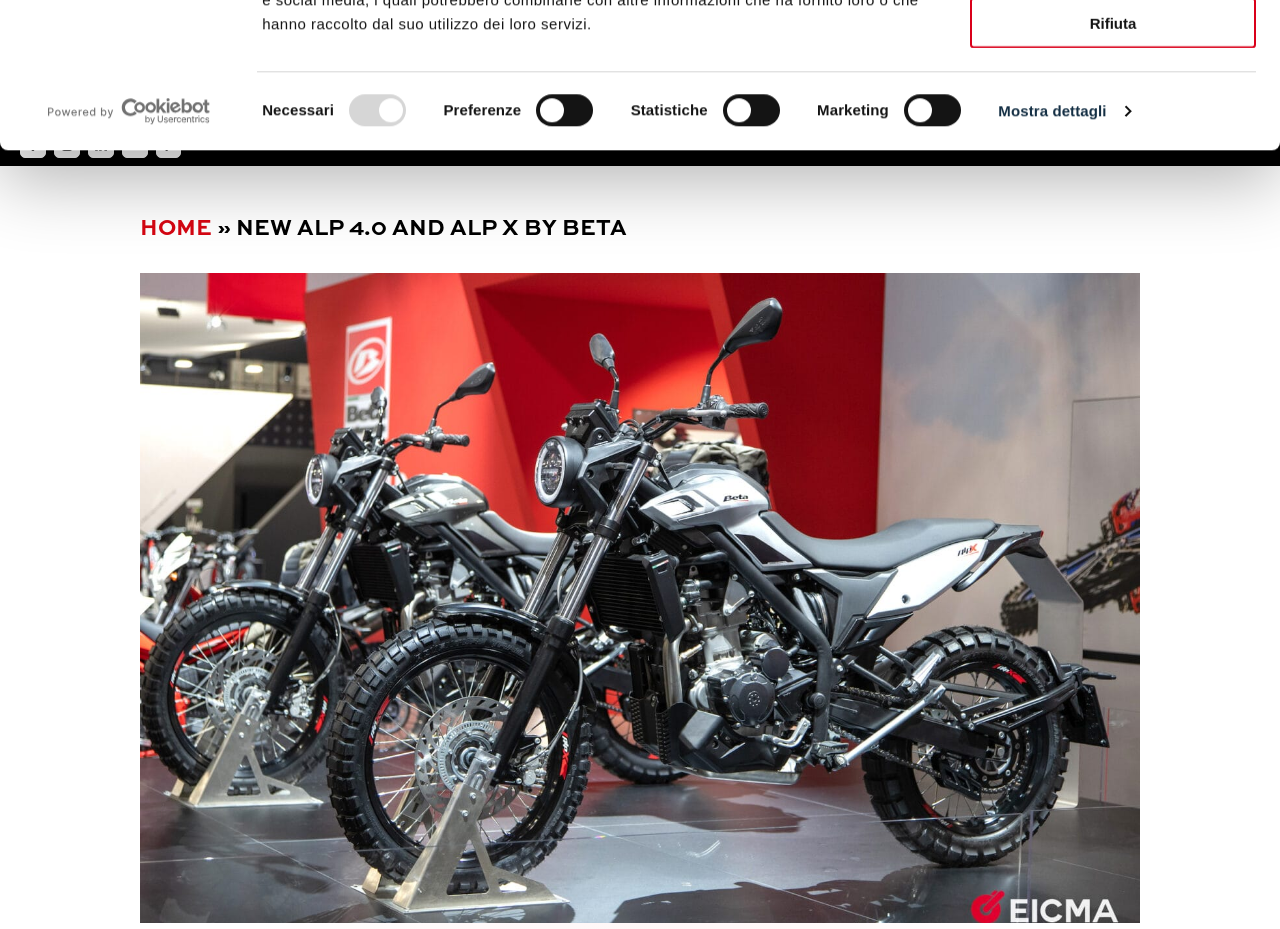Determine and generate the text content of the webpage's headline.

NEW ALP 4.0 AND ALP X BY BETA